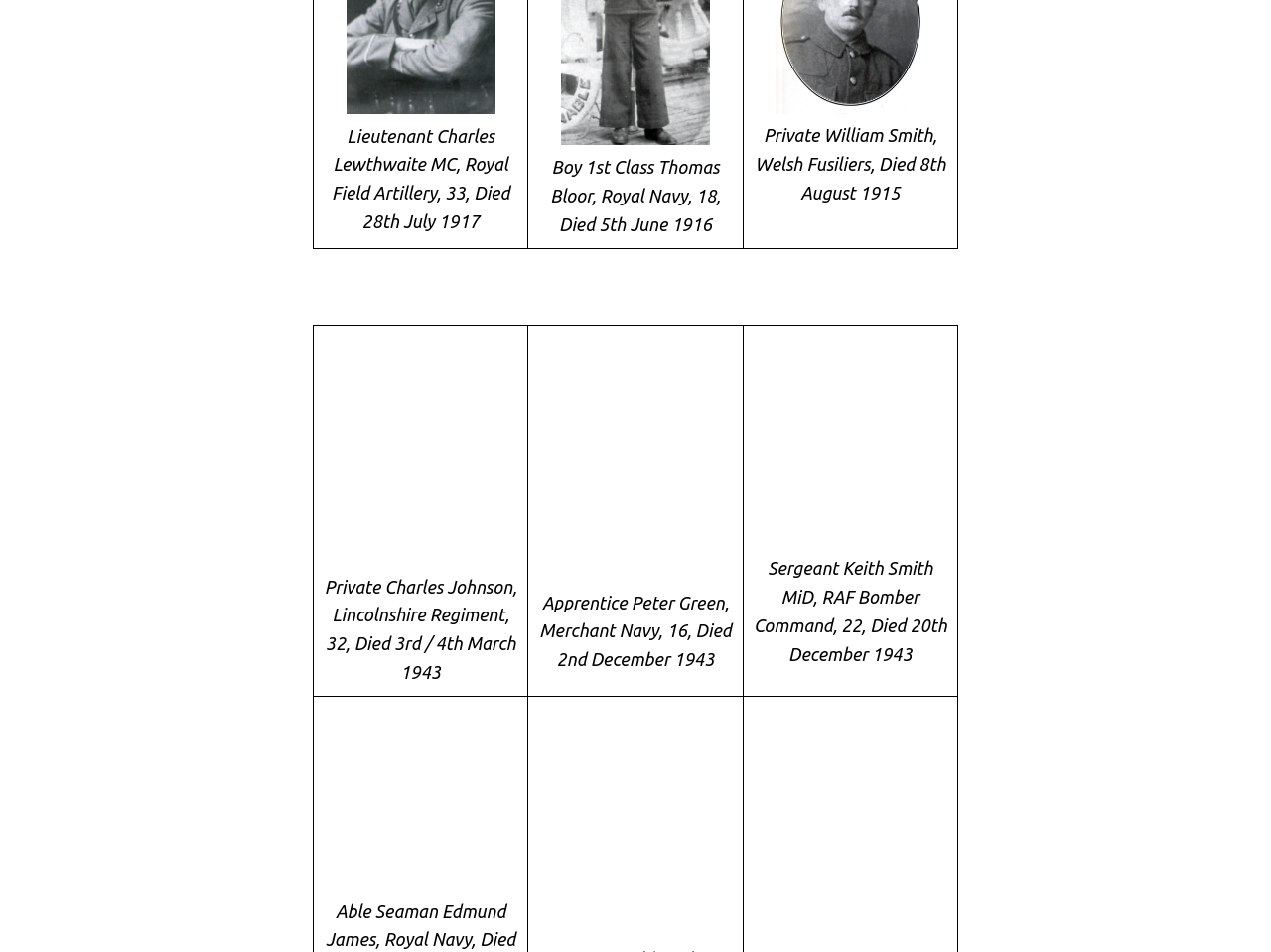Please identify the bounding box coordinates of the clickable region that I should interact with to perform the following instruction: "Learn about Sergeant Keith Smith". The coordinates should be expressed as four float numbers between 0 and 1, i.e., [left, top, right, bottom].

[0.584, 0.342, 0.754, 0.731]